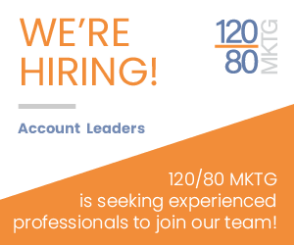Carefully observe the image and respond to the question with a detailed answer:
What is the purpose of the call to action at the bottom?

The call to action at the bottom of the image states '120/80 MKTG is seeking experienced professionals to join our team!', which is a clear invitation to potential candidates to apply for the position, making it an effective way to attract talent to the company.